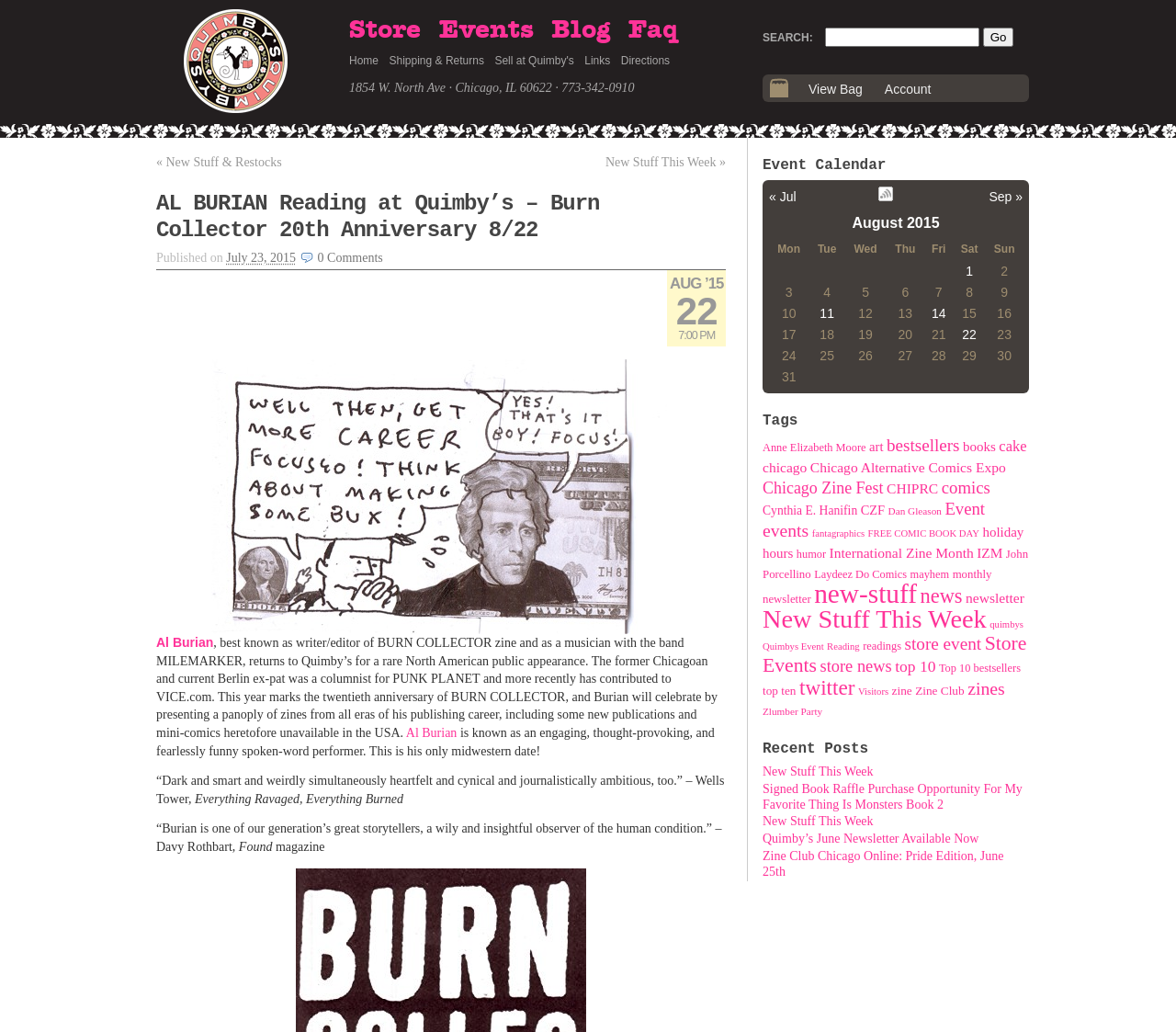Could you please study the image and provide a detailed answer to the question:
What is the name of the store?

The name of the store can be found in the top-left corner of the webpage, where the logo 'Quimby's Logo' is located, and also in the link '1854 W. North Ave · Chicago, IL 60622' which provides the store's address.